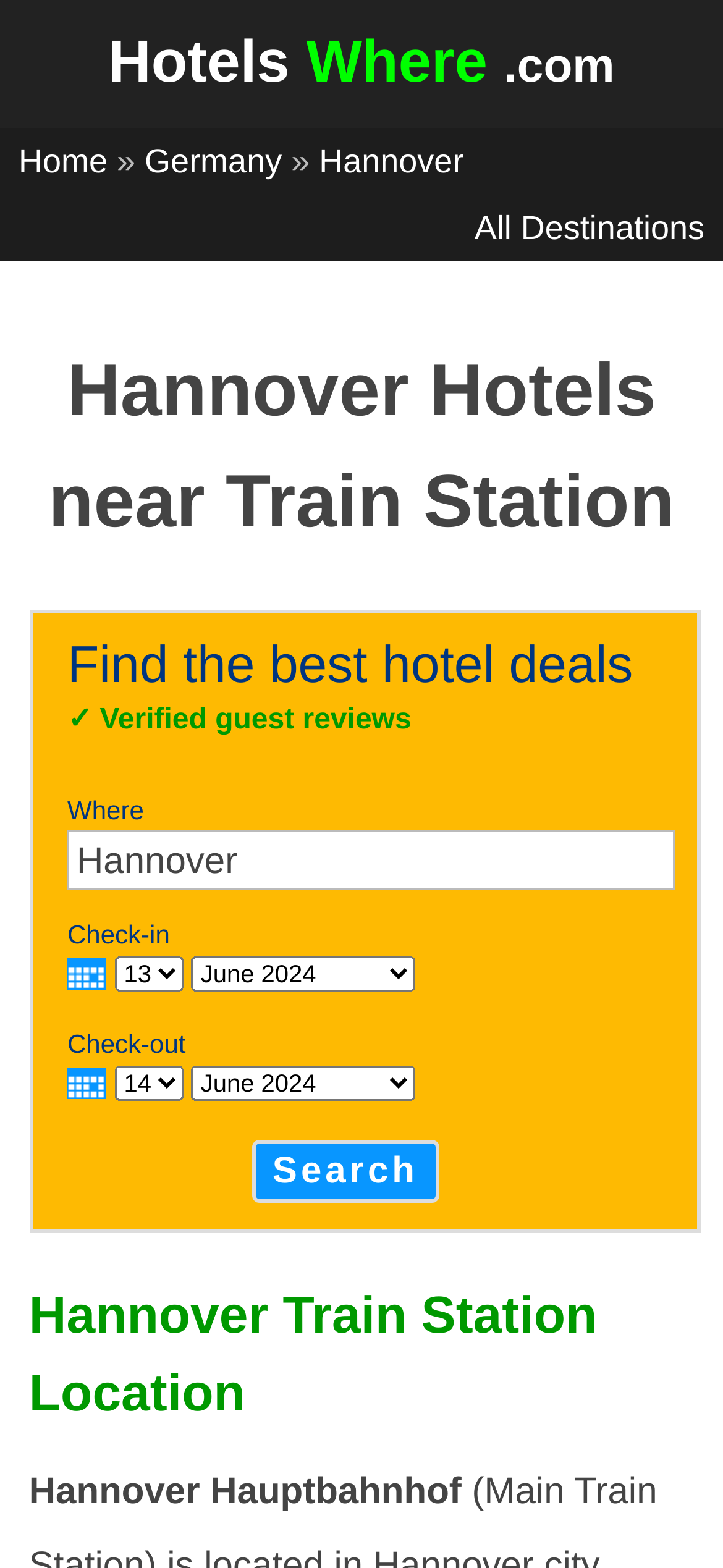Can you identify and provide the main heading of the webpage?

Hannover Hotels near Train Station